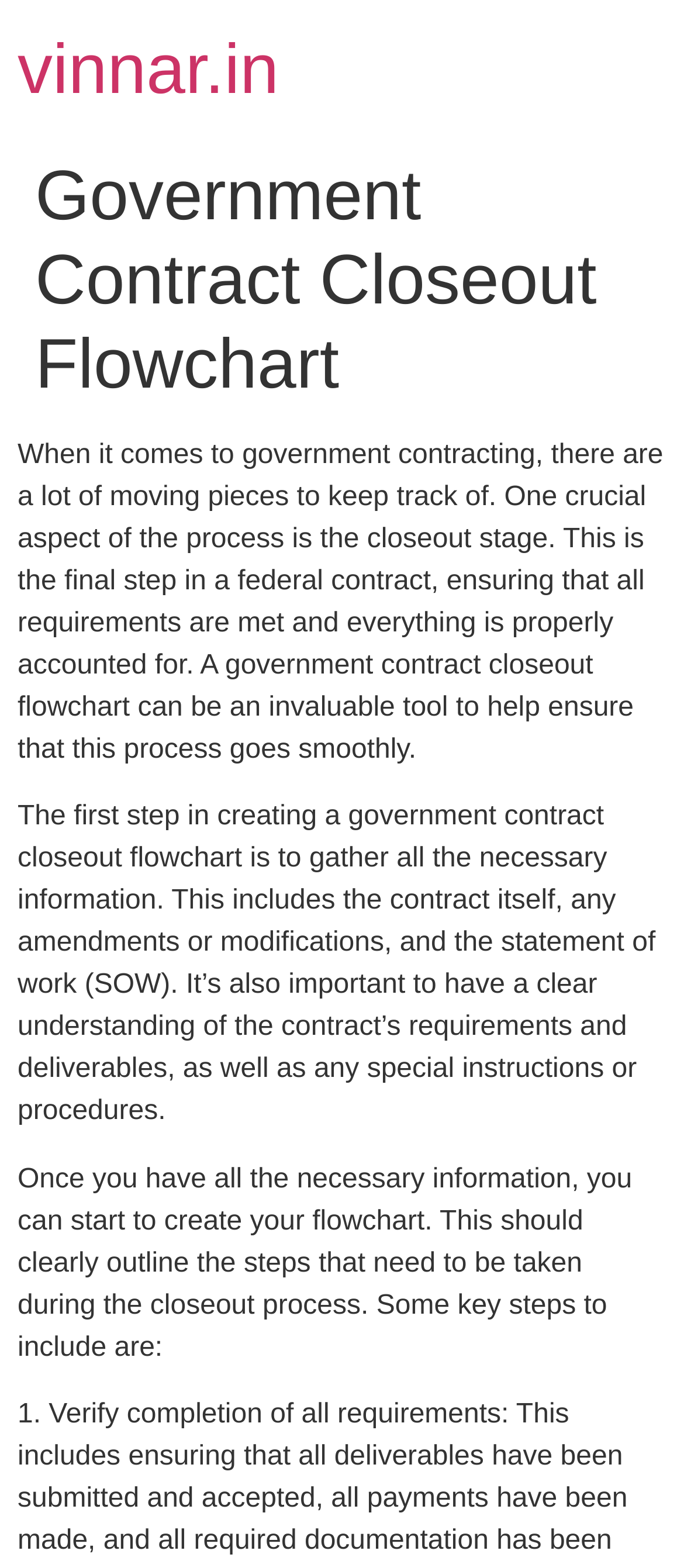Refer to the screenshot and answer the following question in detail:
What is the first step in creating a government contract closeout flowchart?

The webpage states that the first step in creating a government contract closeout flowchart is to gather all the necessary information, which includes the contract itself, any amendments or modifications, and the statement of work (SOW).